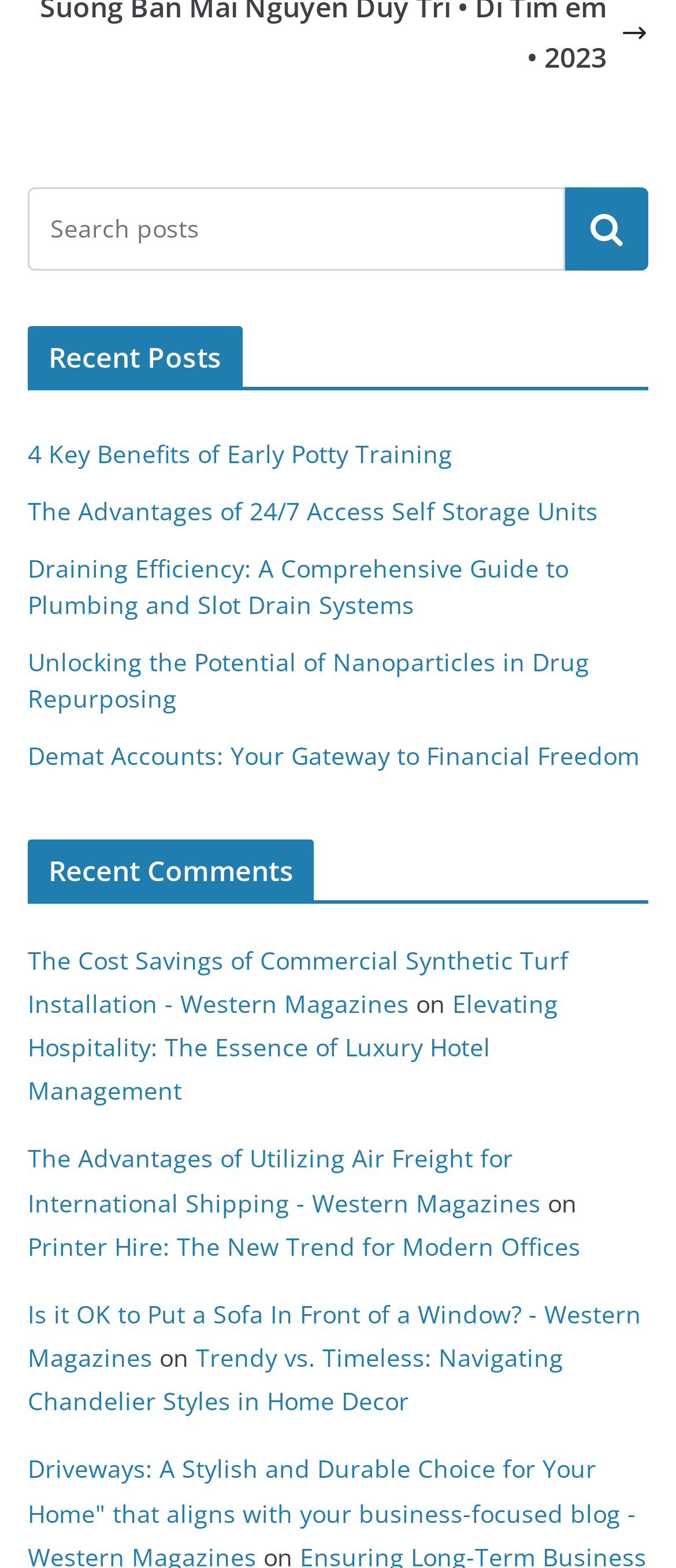How many links are there in the 'Recent Comments' section?
Look at the image and answer with only one word or phrase.

3